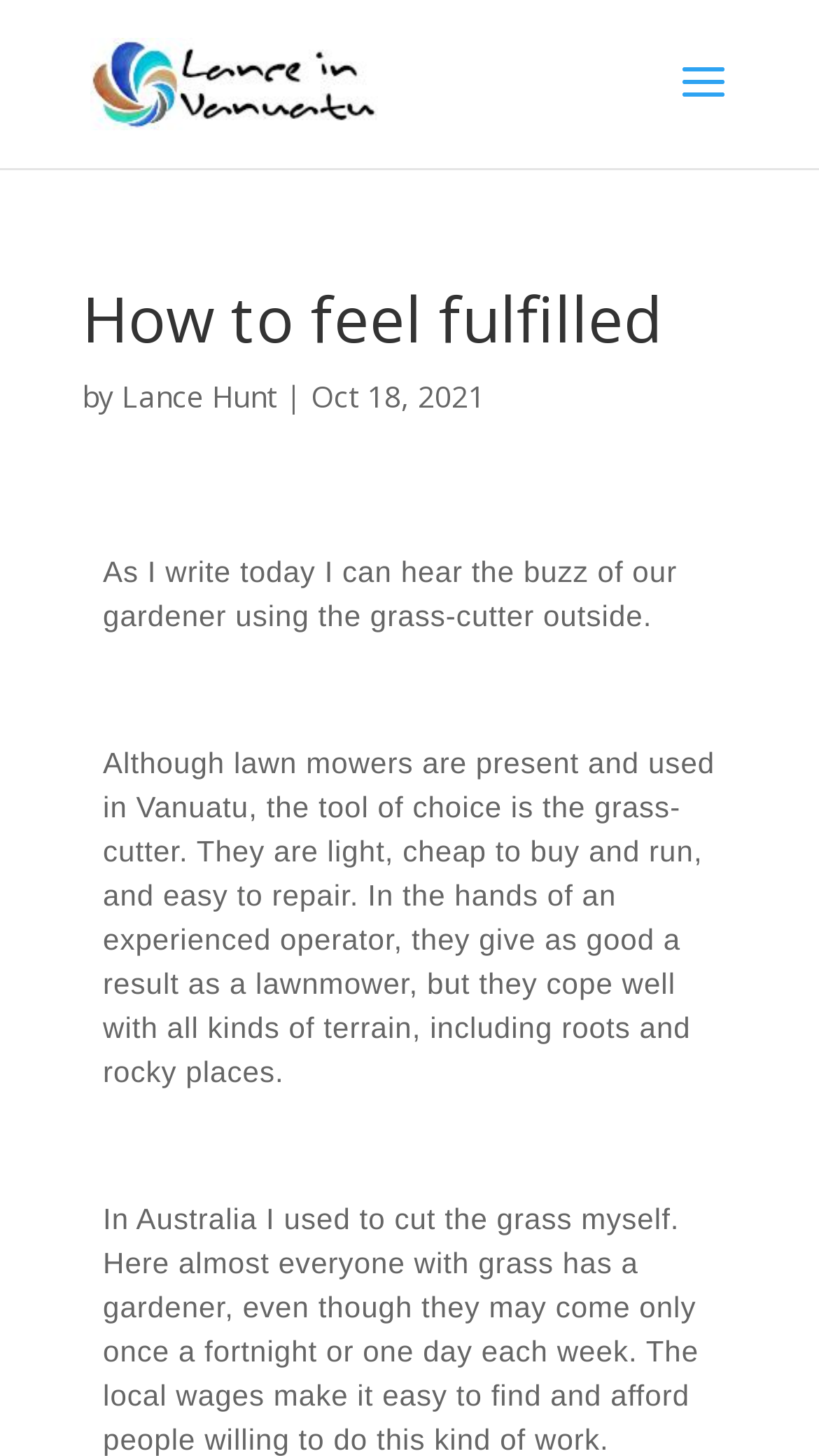Analyze the image and deliver a detailed answer to the question: What tool is commonly used for cutting grass in Vanuatu?

According to the text, 'Although lawn mowers are present and used in Vanuatu, the tool of choice is the grass-cutter.' This indicates that grass-cutters are commonly used for cutting grass in Vanuatu.